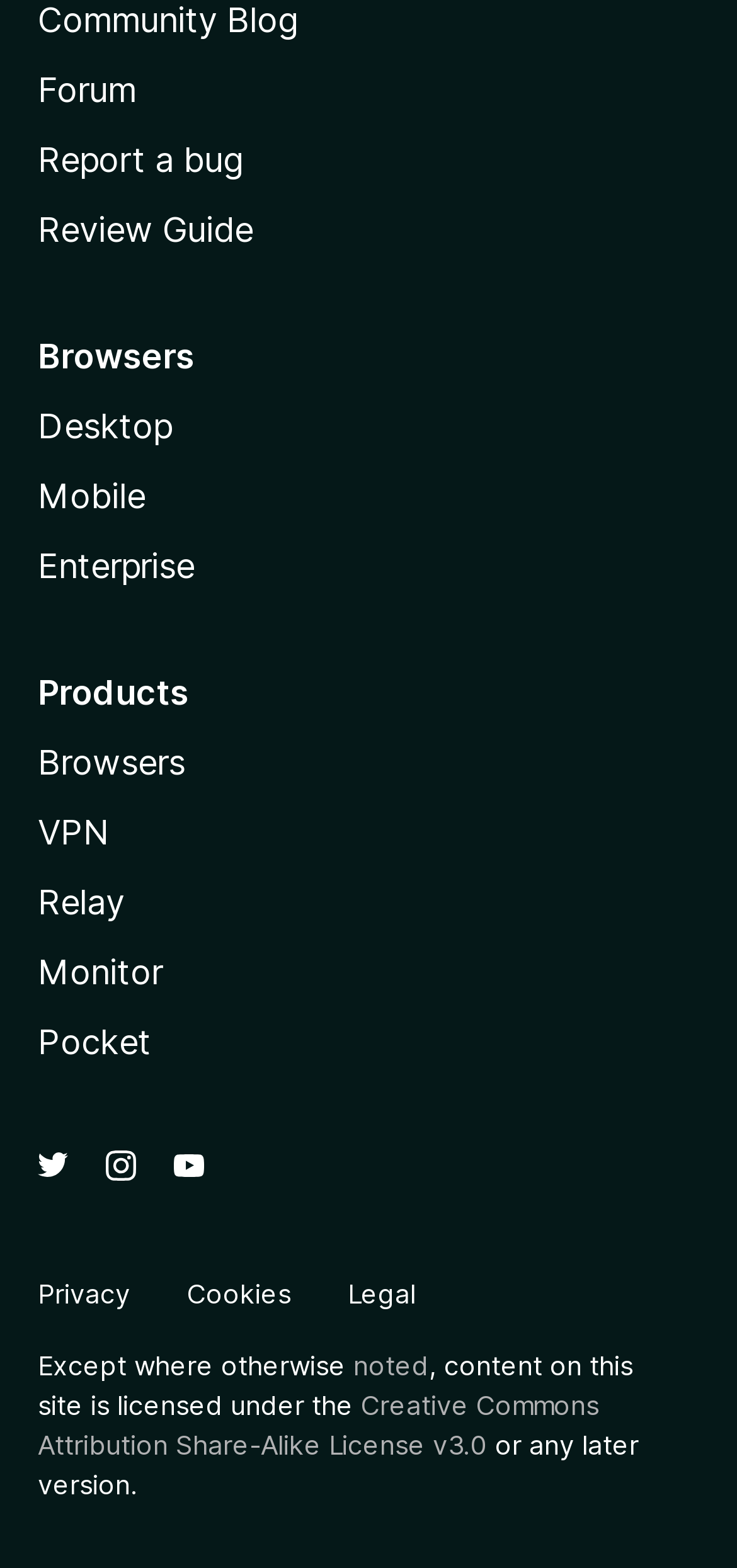Kindly determine the bounding box coordinates for the clickable area to achieve the given instruction: "Read about Privacy".

[0.051, 0.814, 0.177, 0.835]